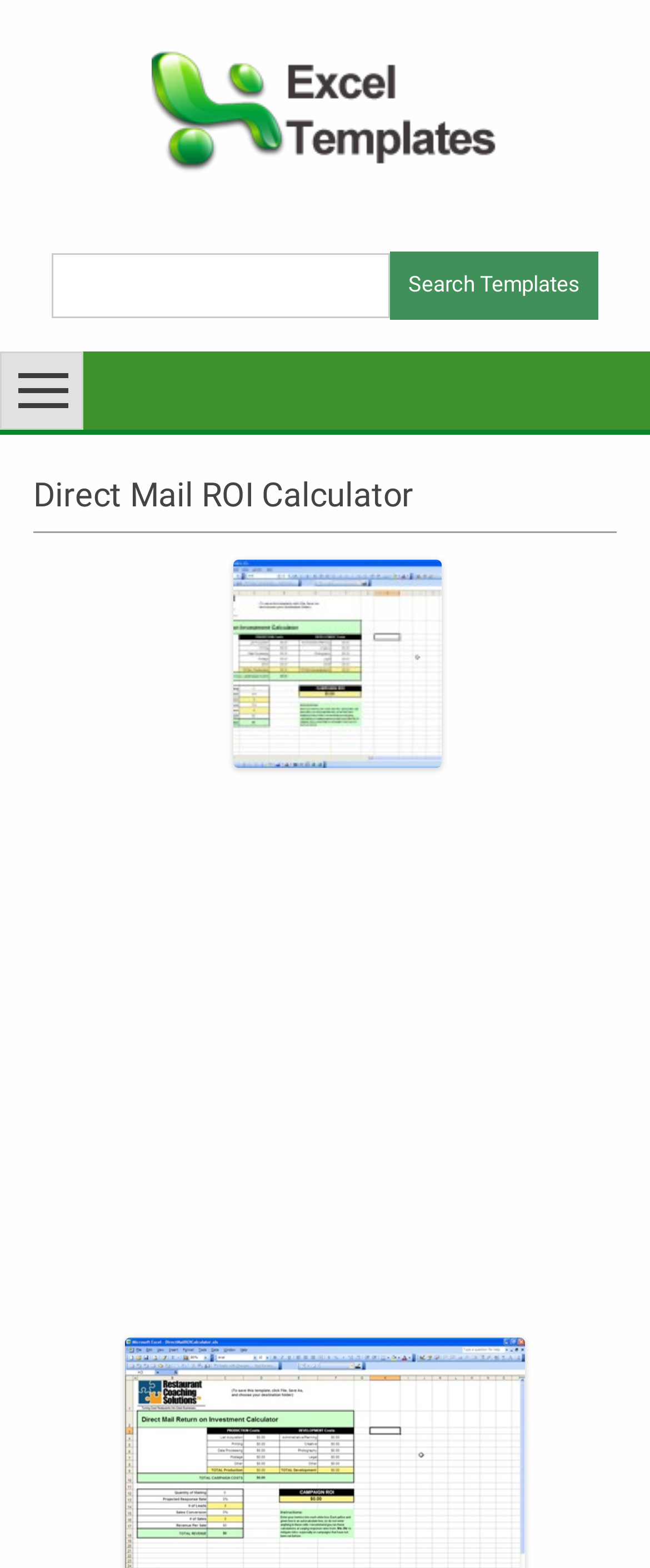Provide a short answer using a single word or phrase for the following question: 
What is the function of the button at the top left corner?

Skip to content